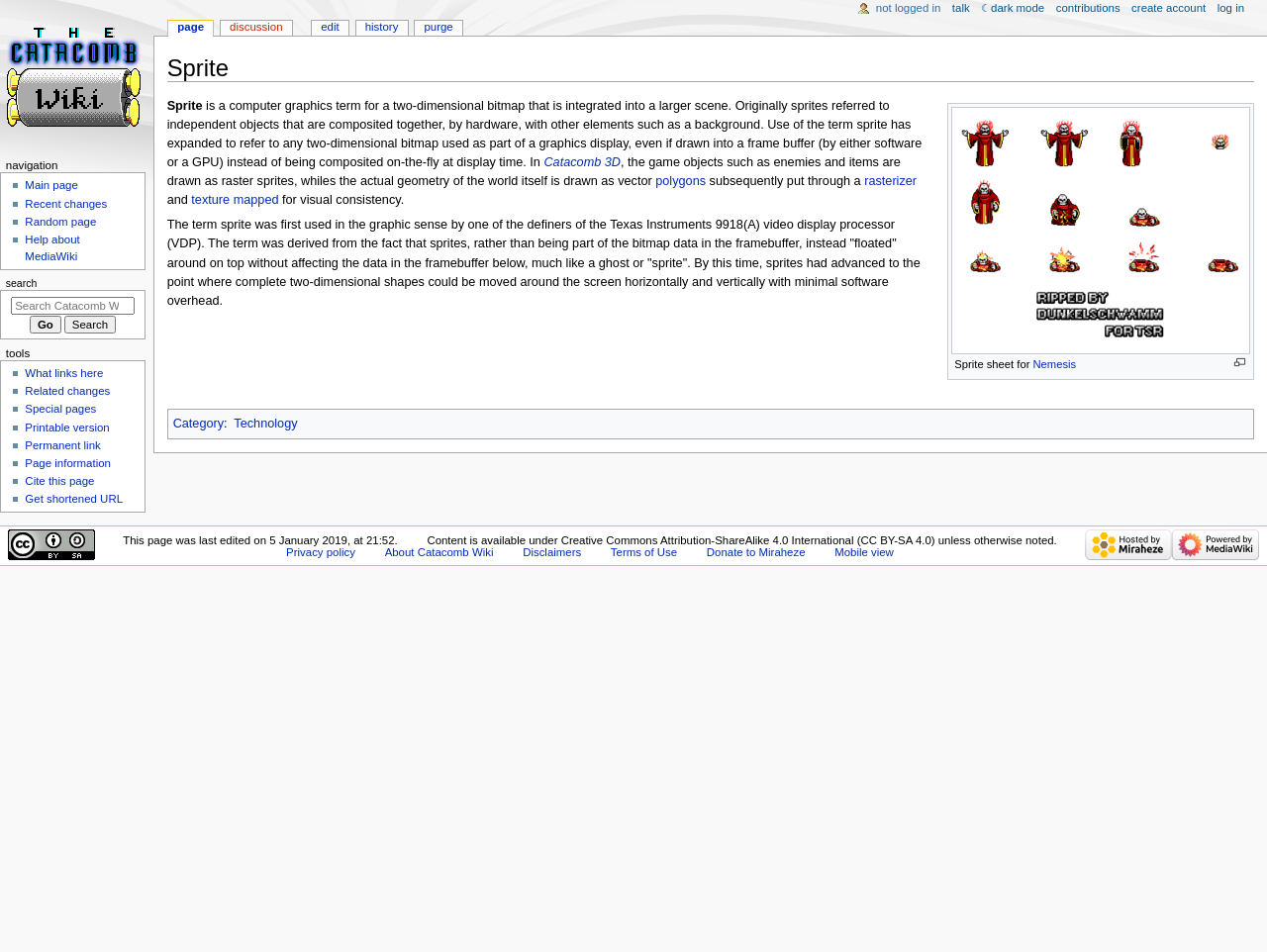Articulate a complete and detailed caption of the webpage elements.

The webpage is about the term "Sprite" in the context of computer graphics. At the top, there is a heading "Sprite" followed by two links "Jump to navigation" and "Jump to search". Below these links, there is a figure with an image and a figcaption that reads "Sprite sheet for Nemesis". 

To the left of the figure, there is a block of text that explains the concept of sprites, including their origin and evolution in computer graphics. The text is divided into several paragraphs with links to related terms such as "Catacomb 3D", "polygons", "rasterizer", and "texture mapped". 

On the right side of the page, there are several navigation menus, including "page actions", "personal tools", "navigation", "search", and "tools". These menus contain links to various pages and functions, such as editing, history, and login. 

At the bottom of the page, there is a section with links to the website's host, Miraheze, and the software that powers the website, MediaWiki. There are also links to the website's licensing terms and a note about the last edit to the page.